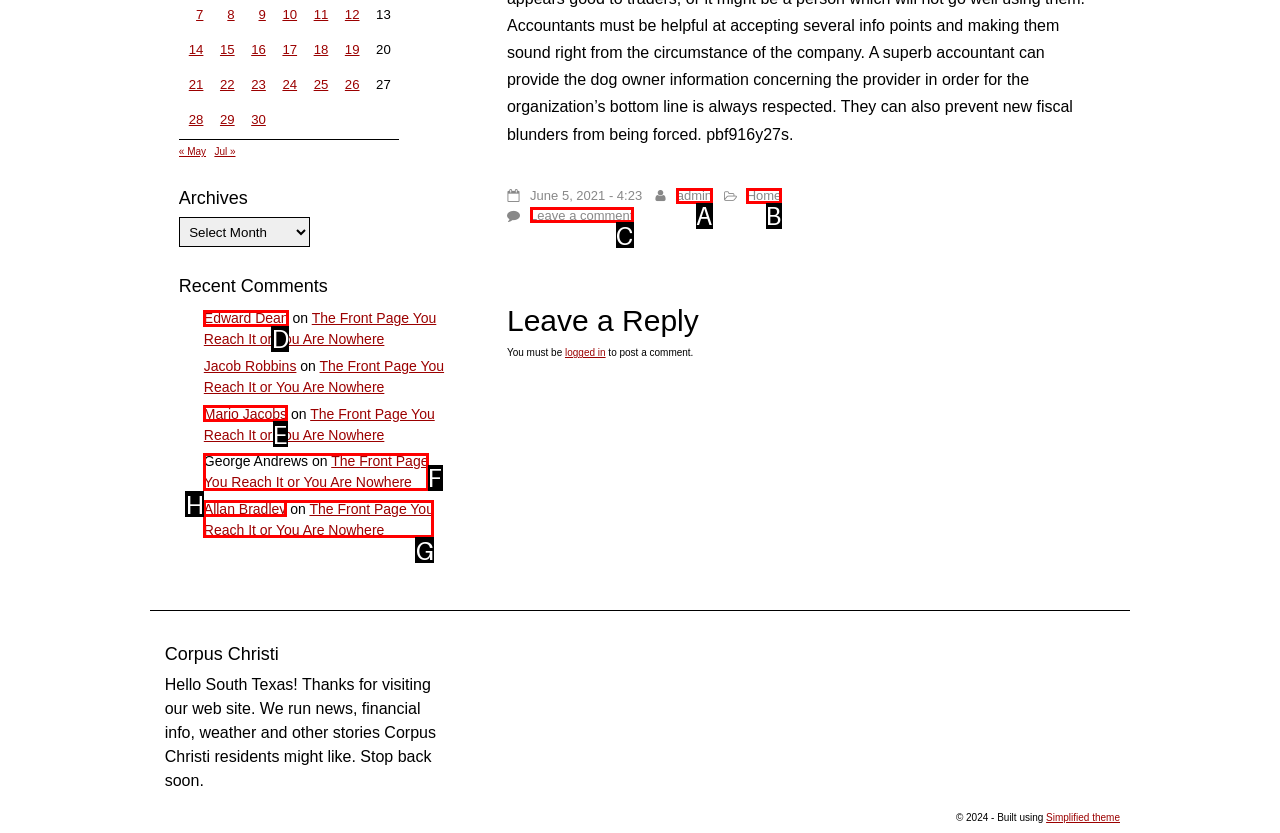Identify the letter of the UI element that corresponds to: Leave a comment
Respond with the letter of the option directly.

C